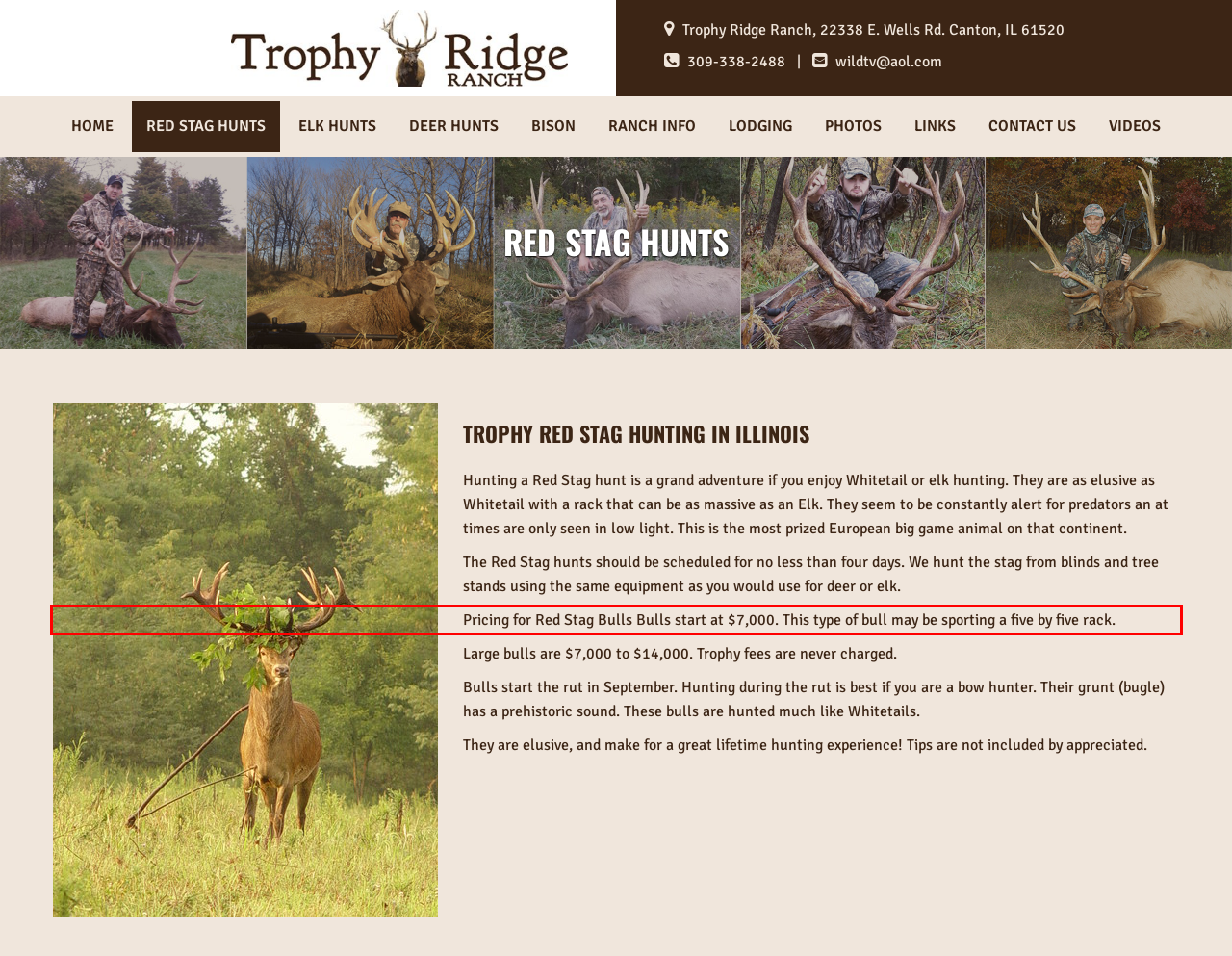You are provided with a screenshot of a webpage containing a red bounding box. Please extract the text enclosed by this red bounding box.

Pricing for Red Stag Bulls Bulls start at $7,000. This type of bull may be sporting a five by five rack.